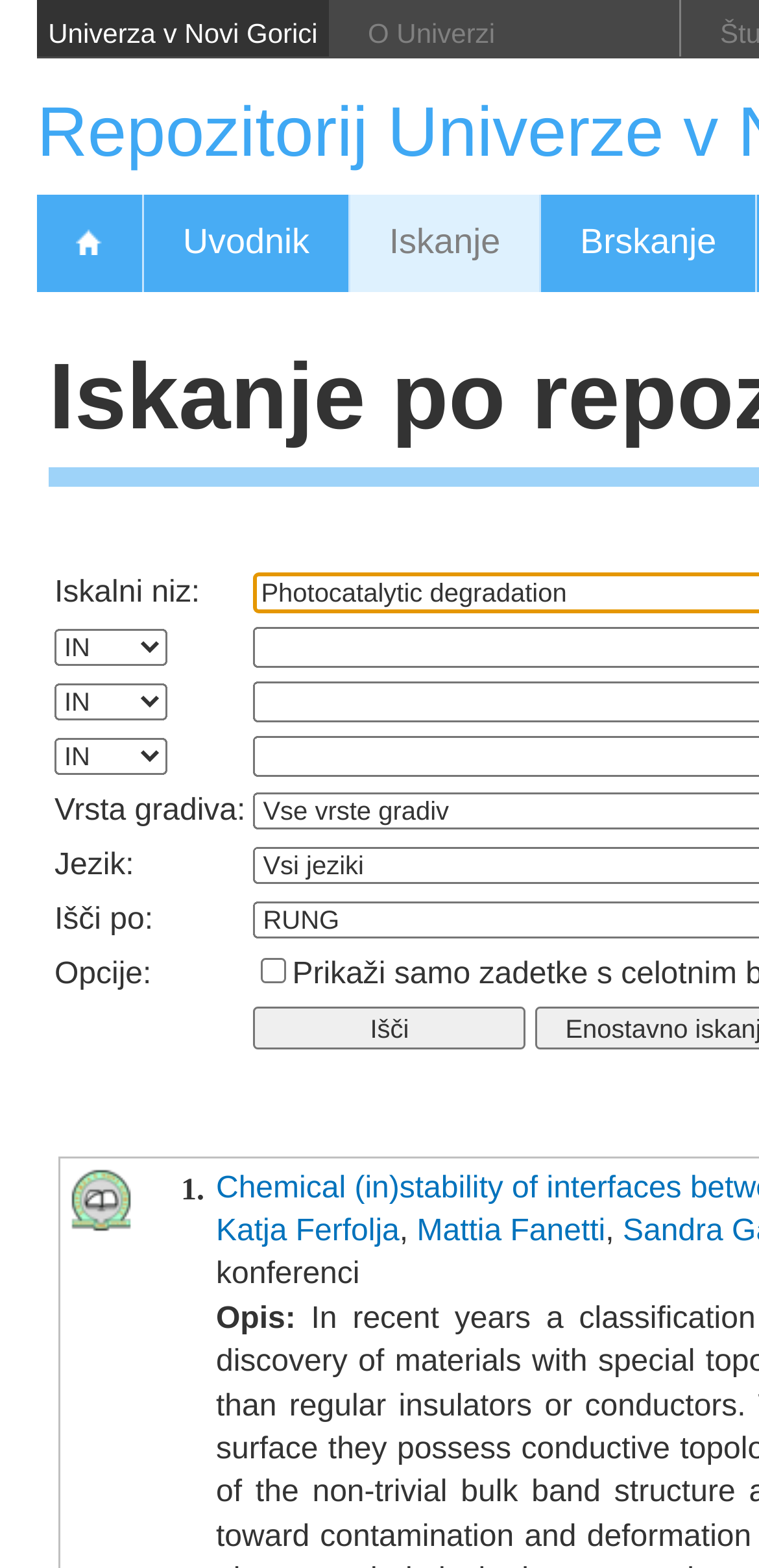What is the function of the button at the bottom?
We need a detailed and exhaustive answer to the question. Please elaborate.

The button at the bottom of the webpage has the text 'Išči' which means 'Search' in English. Its function is to initiate the search process based on the input provided in the search filters.